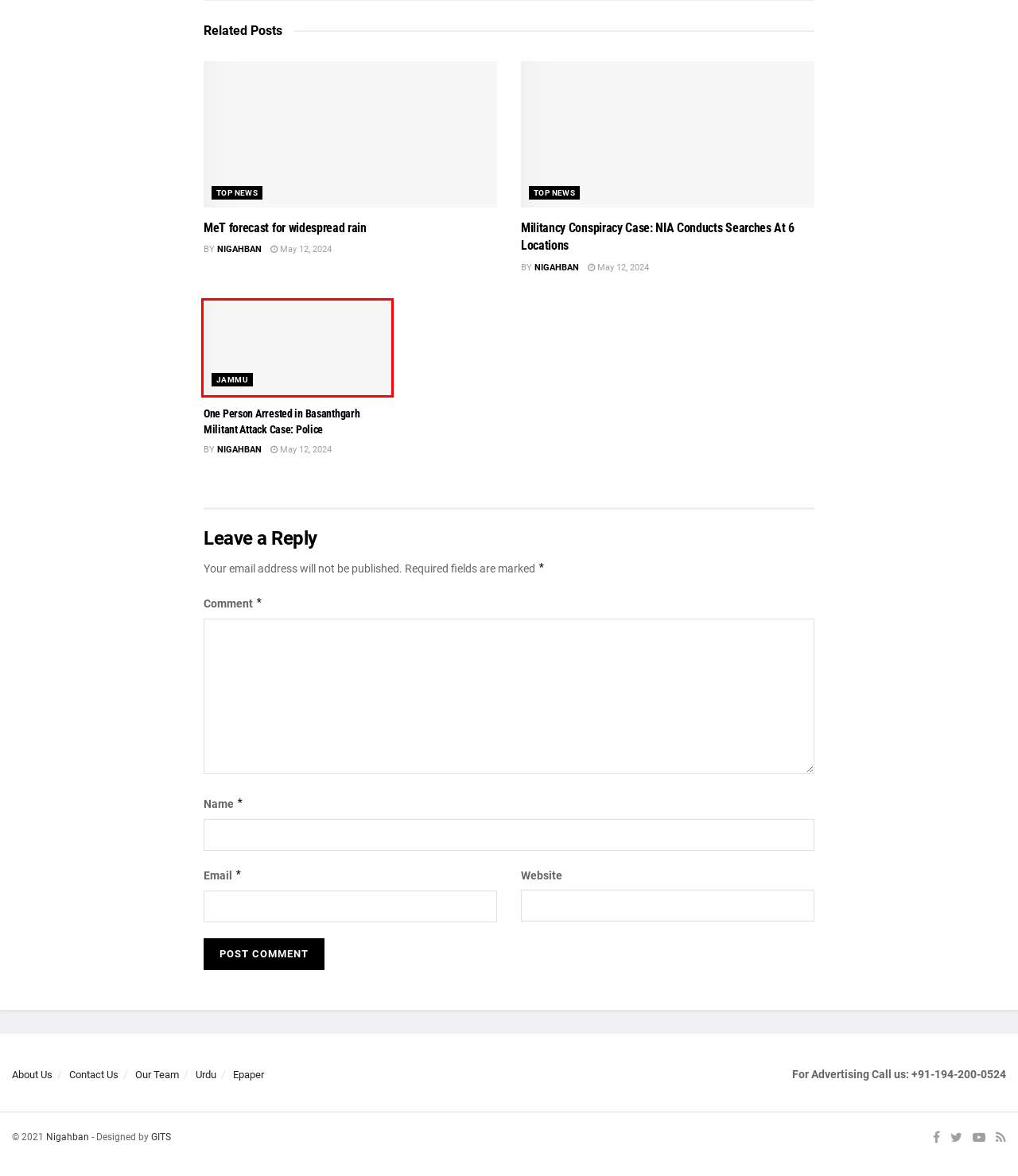Examine the screenshot of a webpage with a red bounding box around a UI element. Select the most accurate webpage description that corresponds to the new page after clicking the highlighted element. Here are the choices:
A. One Person Arrested in Basanthgarh Militant Attack Case: Police – Nigahban
B. NIGAHBAN 12 MAY 2024 - Daily Niganban - ePaper Niganban Kashmir
C. National – Nigahban
D. Nigahban – Nothing But News
E. WORLD – Nigahban
F. SPORTS – Nigahban
G. BUSINESS – Nigahban
H. MeT forecast for widespread rain – Nigahban

A